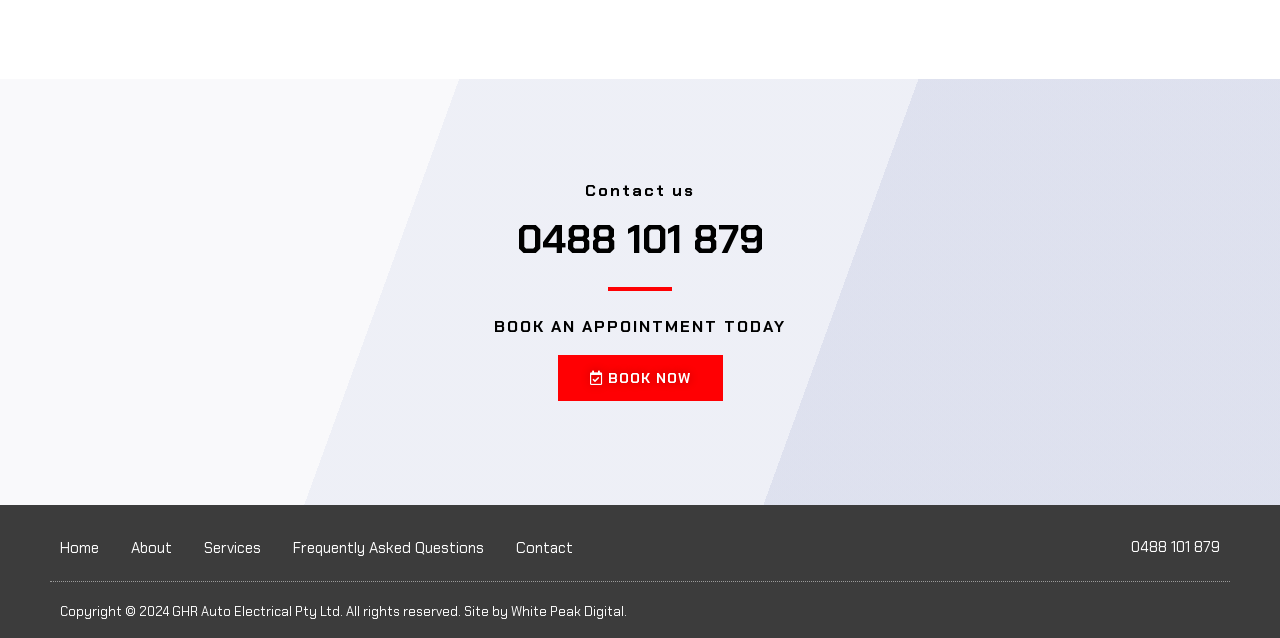Determine the bounding box coordinates of the section to be clicked to follow the instruction: "Click the 'BOOK NOW' button". The coordinates should be given as four float numbers between 0 and 1, formatted as [left, top, right, bottom].

[0.436, 0.556, 0.564, 0.628]